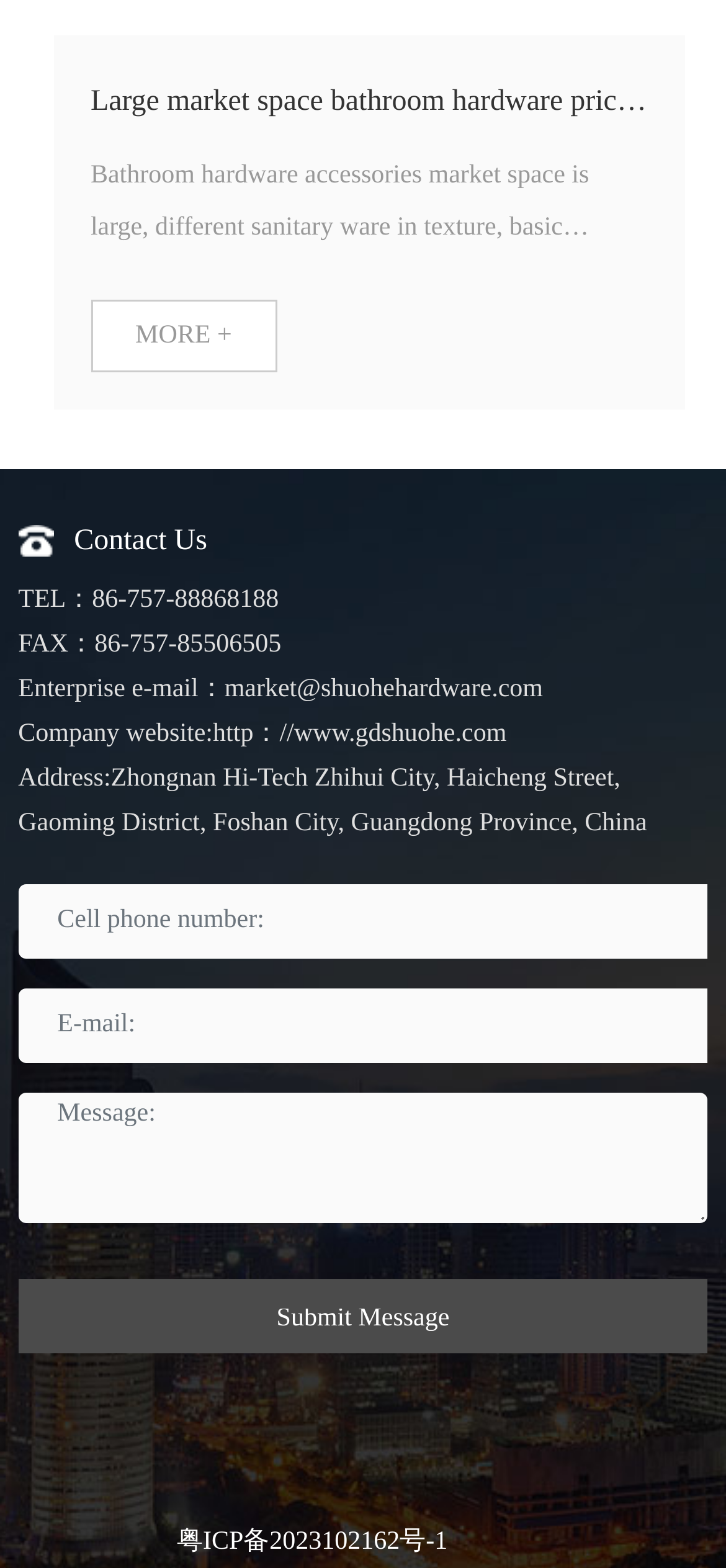Identify the bounding box coordinates of the section that should be clicked to achieve the task described: "Send an email to the company".

[0.309, 0.431, 0.748, 0.449]